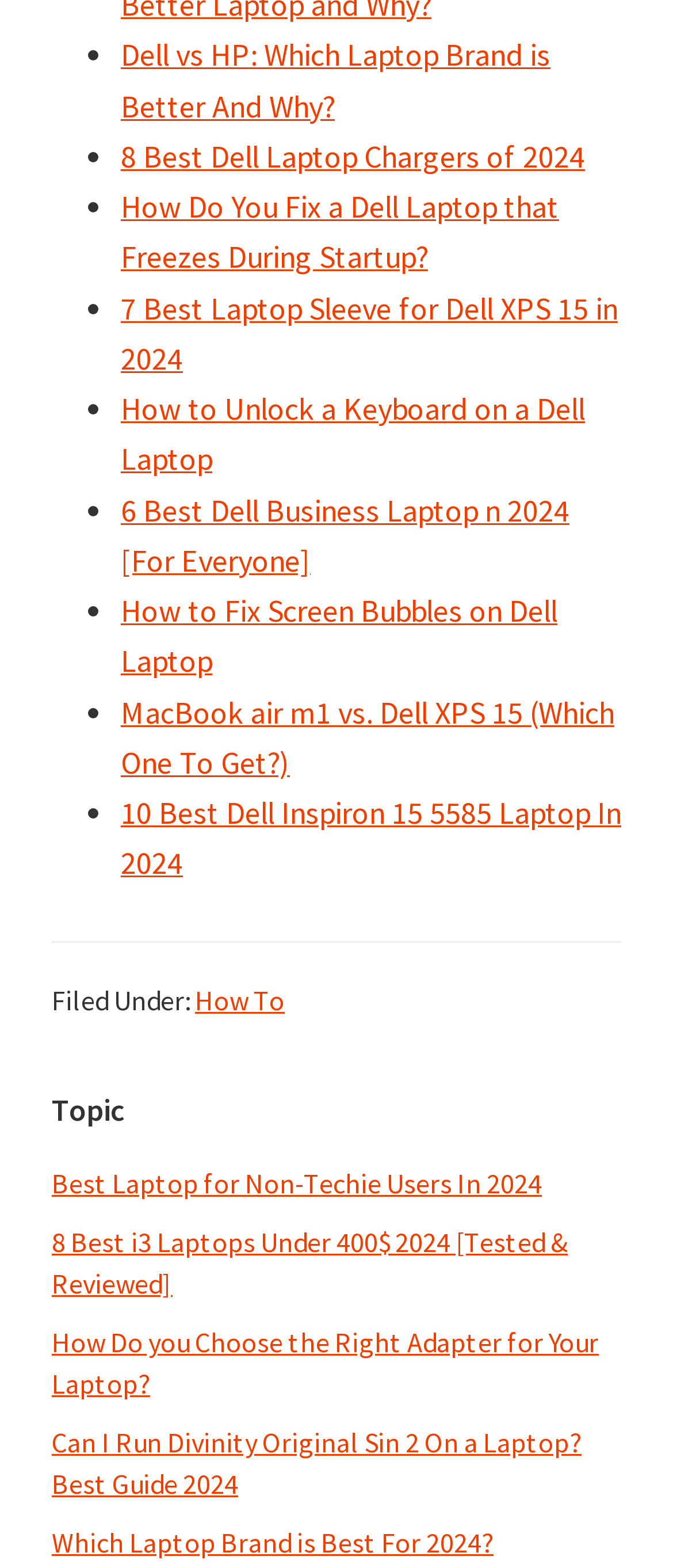Specify the bounding box coordinates for the region that must be clicked to perform the given instruction: "Read the article about fixing a Dell laptop that freezes during startup".

[0.179, 0.119, 0.831, 0.177]